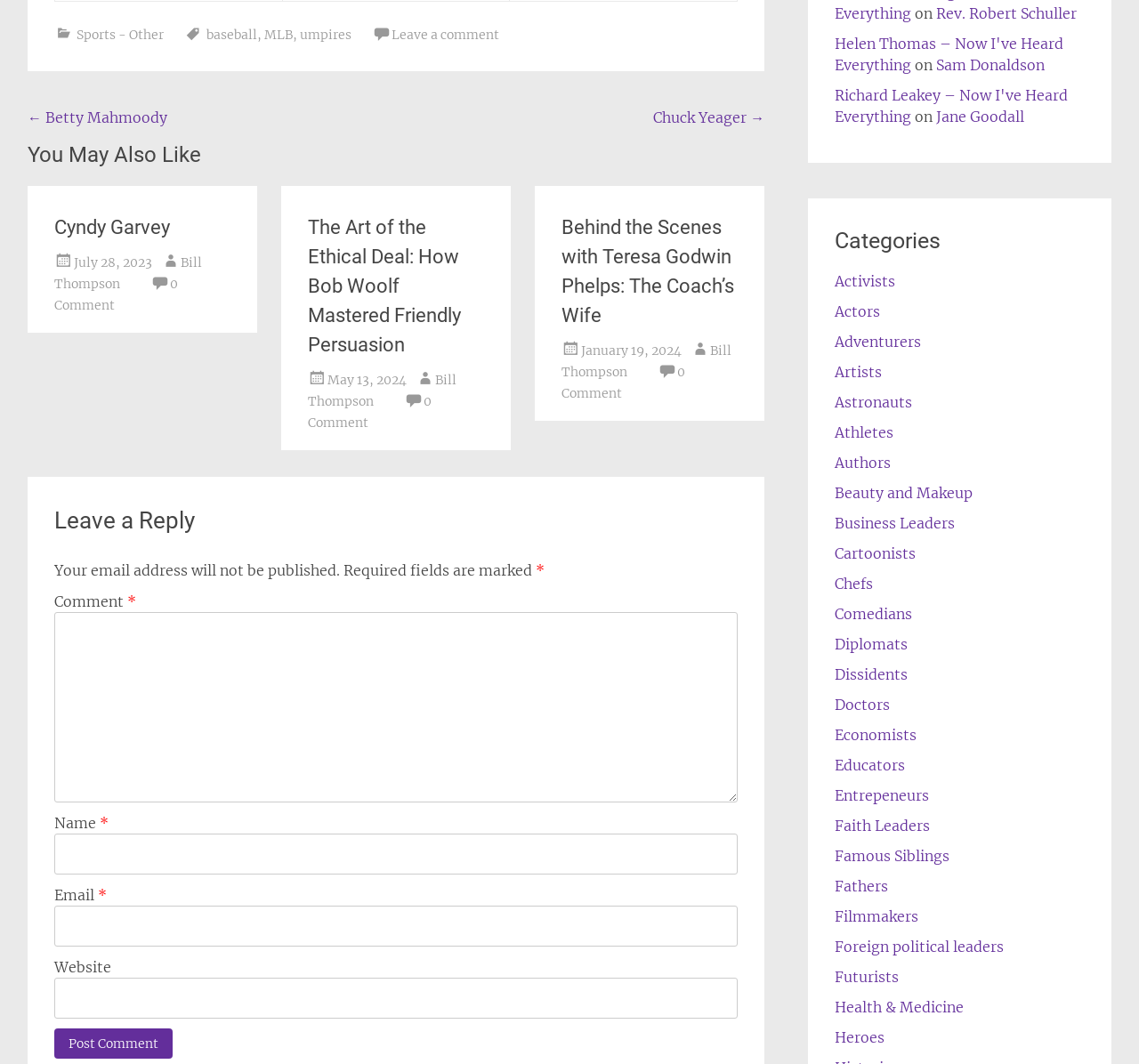For the following element description, predict the bounding box coordinates in the format (top-left x, top-left y, bottom-right x, bottom-right y). All values should be floating point numbers between 0 and 1. Description: Cyndy Garvey

[0.048, 0.203, 0.149, 0.224]